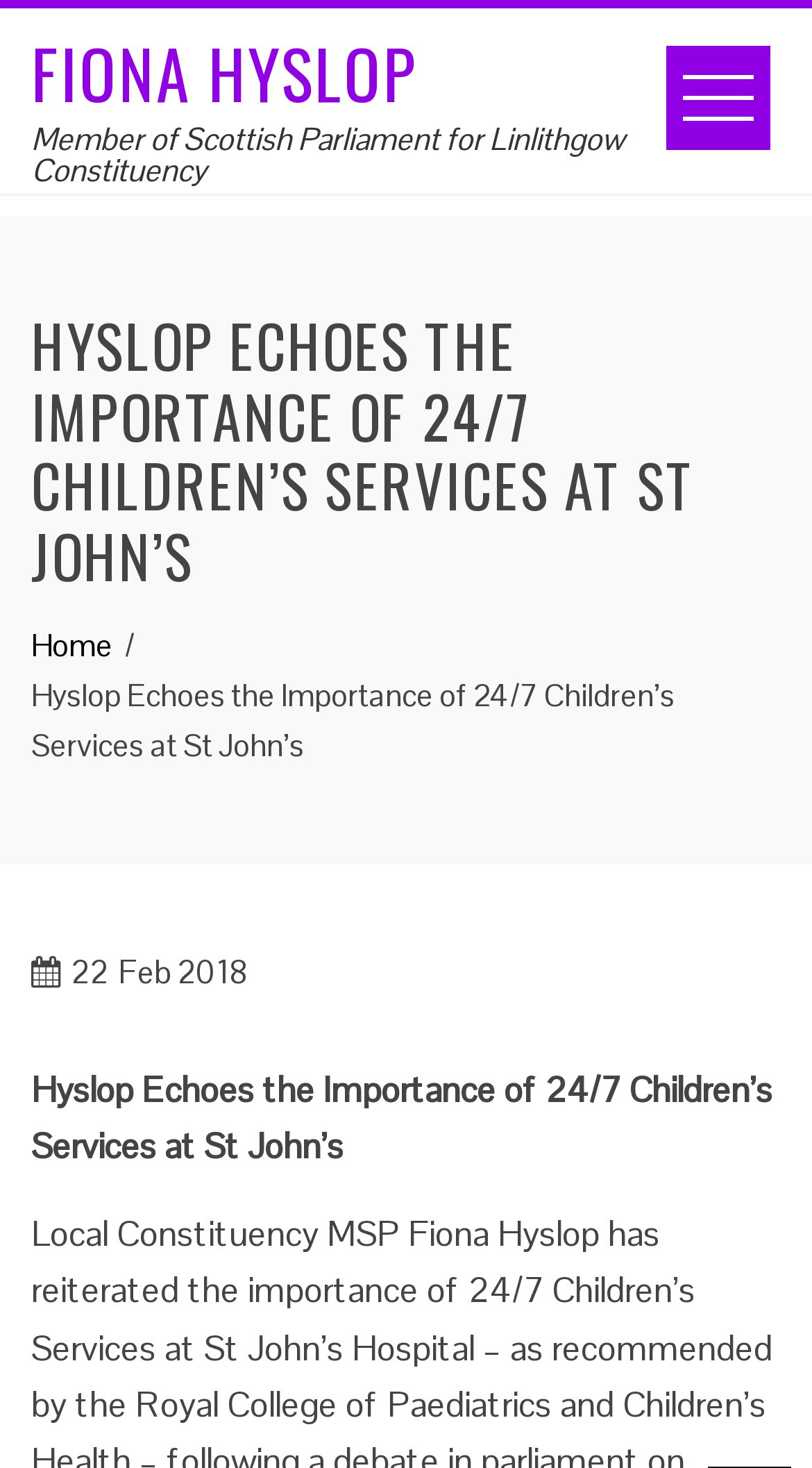What is the constituency of the Scottish Parliament member?
Please respond to the question with as much detail as possible.

I found the answer by looking at the link element with the text 'Member of Scottish Parliament for Linlithgow Constituency' which is located near the top of the webpage, indicating that the person mentioned is a member of the Scottish Parliament for the Linlithgow constituency.